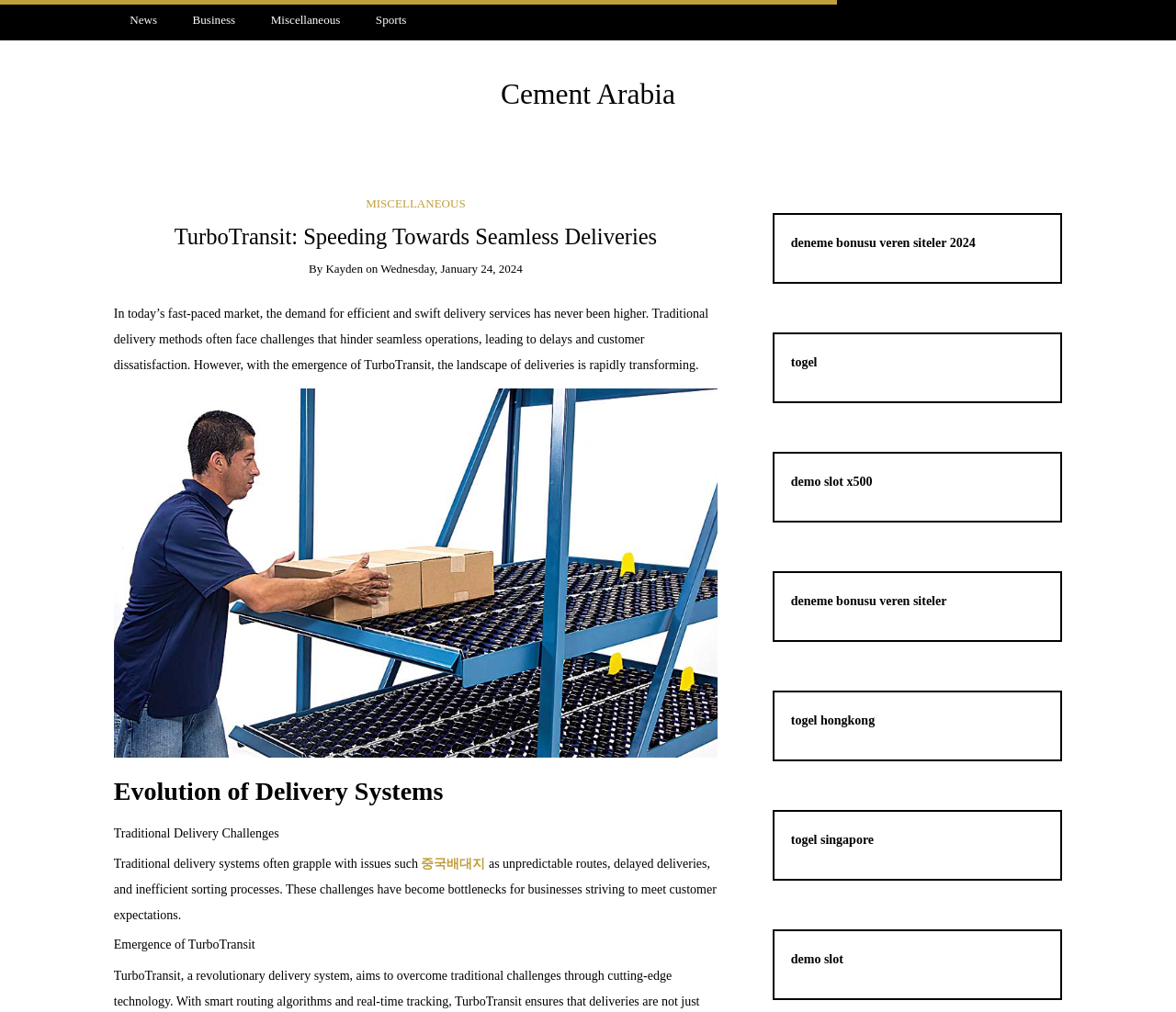Please identify the bounding box coordinates of the element that needs to be clicked to perform the following instruction: "Visit the page of Kayden".

[0.277, 0.259, 0.309, 0.272]